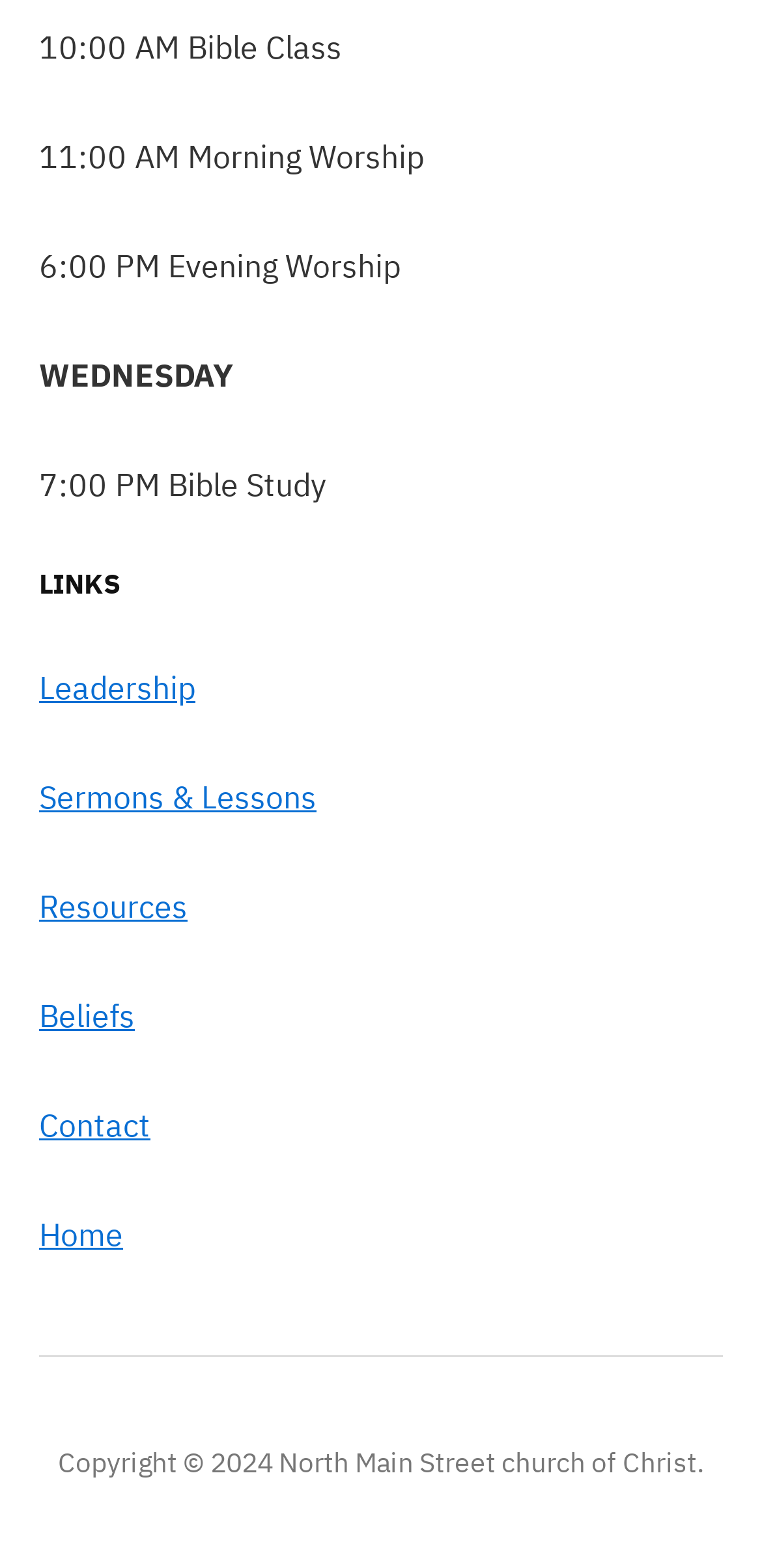Given the element description, predict the bounding box coordinates in the format (top-left x, top-left y, bottom-right x, bottom-right y). Make sure all values are between 0 and 1. Here is the element description: Sermons & Lessons

[0.051, 0.495, 0.415, 0.52]